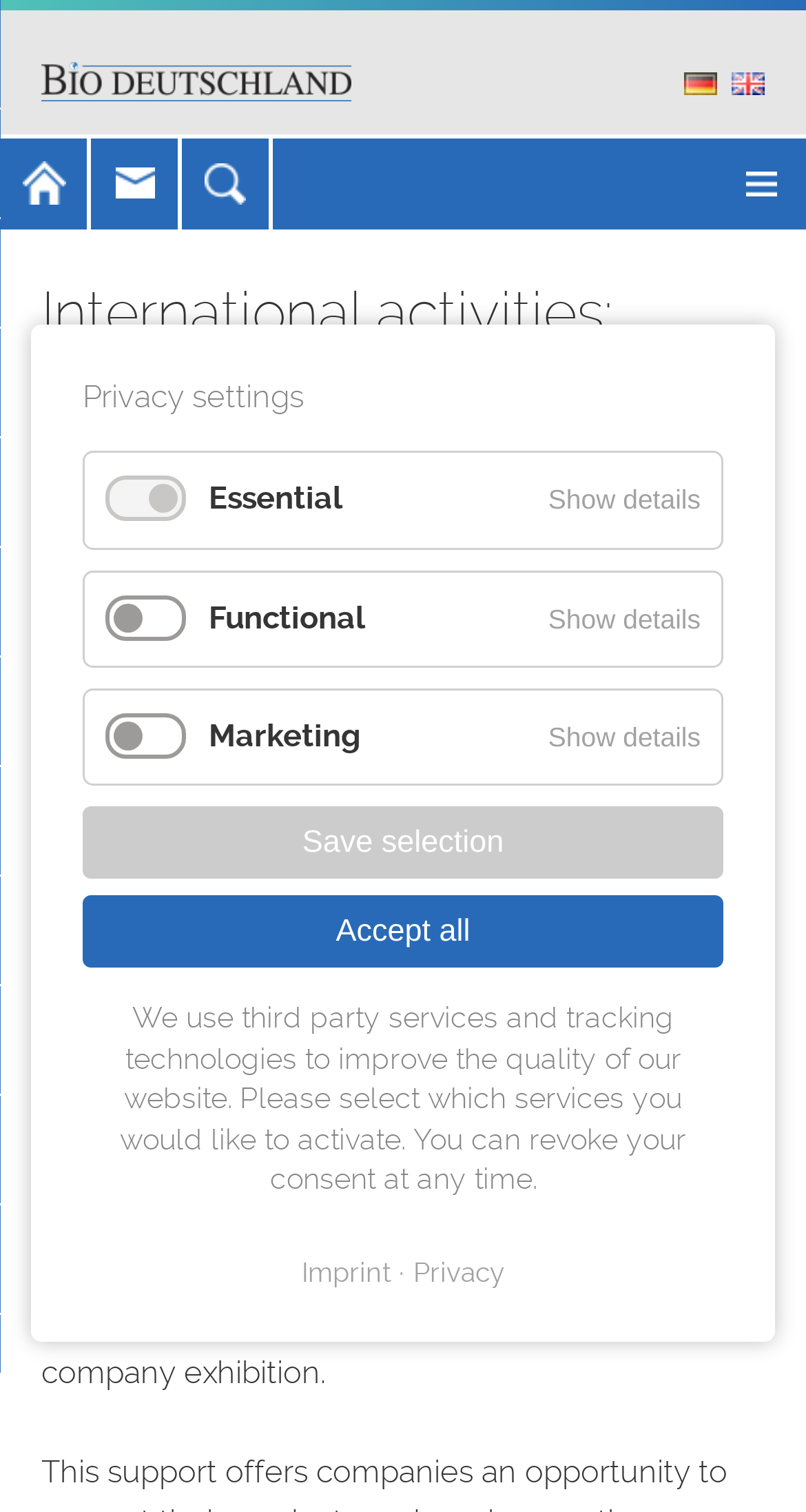Provide the bounding box coordinates of the HTML element this sentence describes: "title="Contact"". The bounding box coordinates consist of four float numbers between 0 and 1, i.e., [left, top, right, bottom].

[0.113, 0.091, 0.226, 0.151]